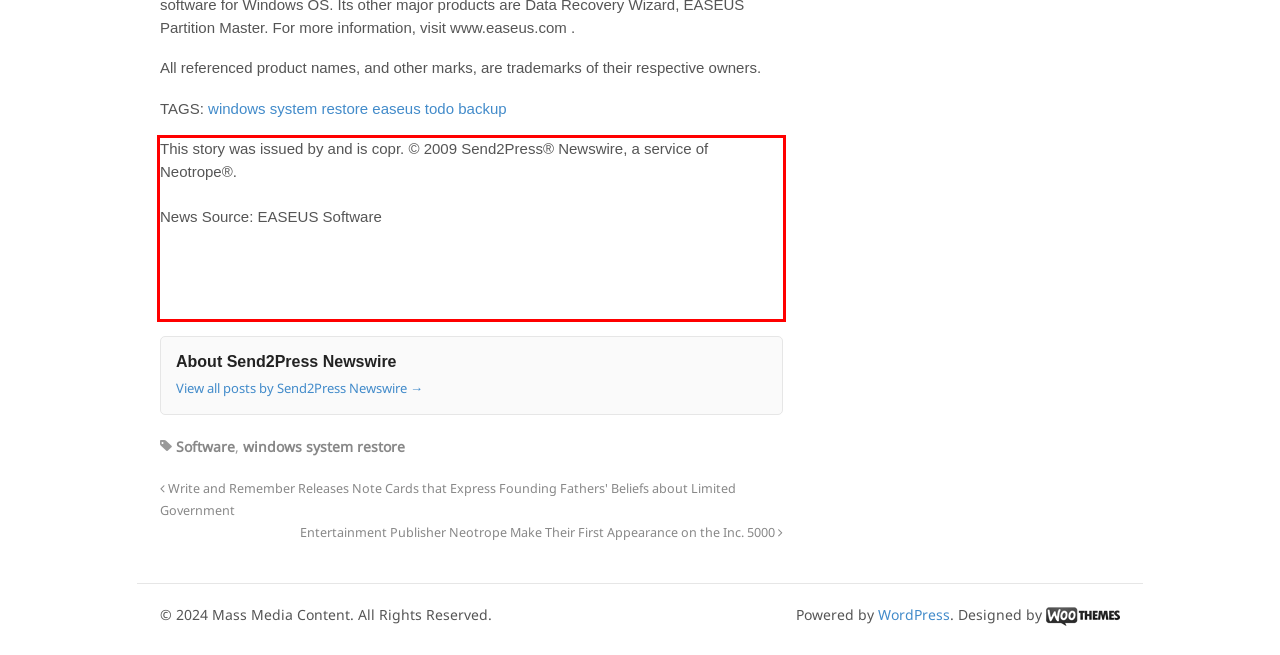Perform OCR on the text inside the red-bordered box in the provided screenshot and output the content.

This story was issued by and is copr. © 2009 Send2Press® Newswire, a service of Neotrope®. News Source: EASEUS Software